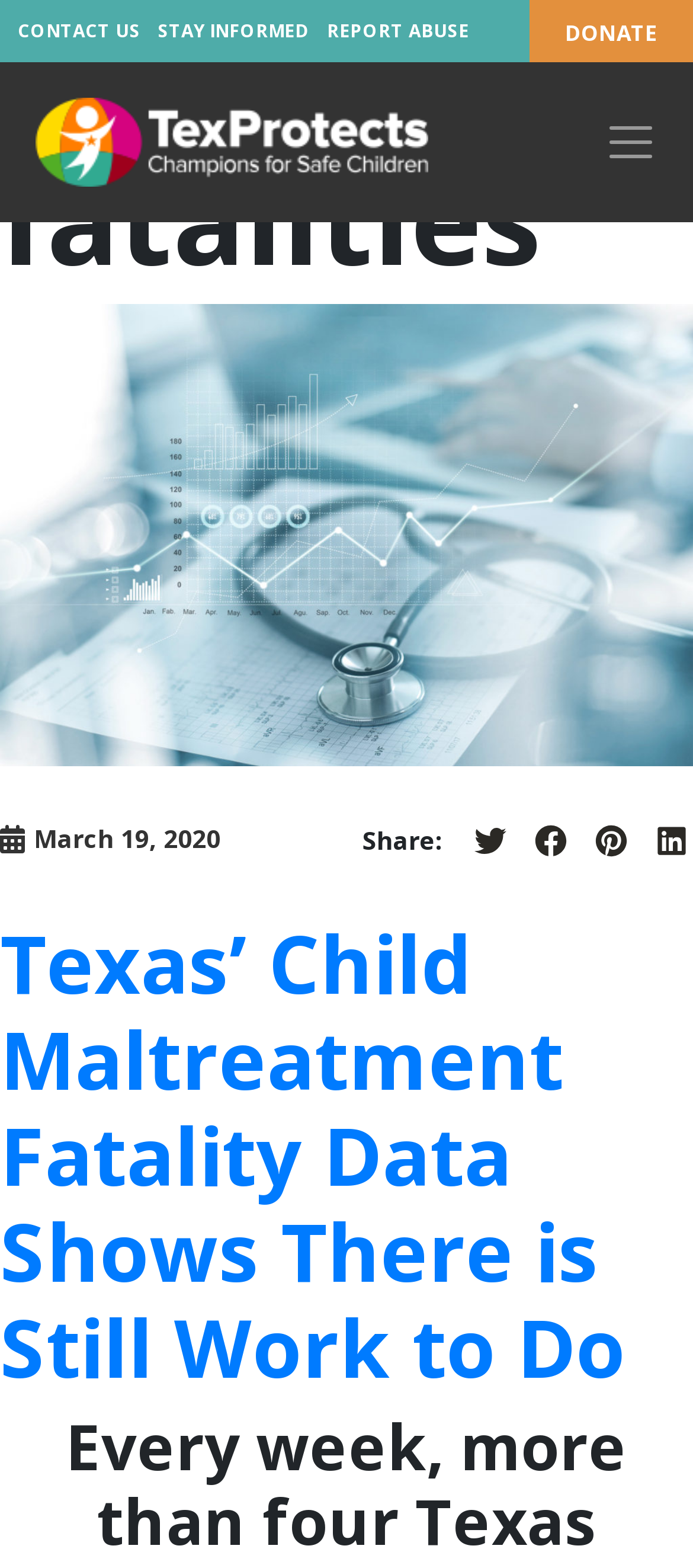Provide the bounding box coordinates of the UI element that matches the description: "Allgemein".

None